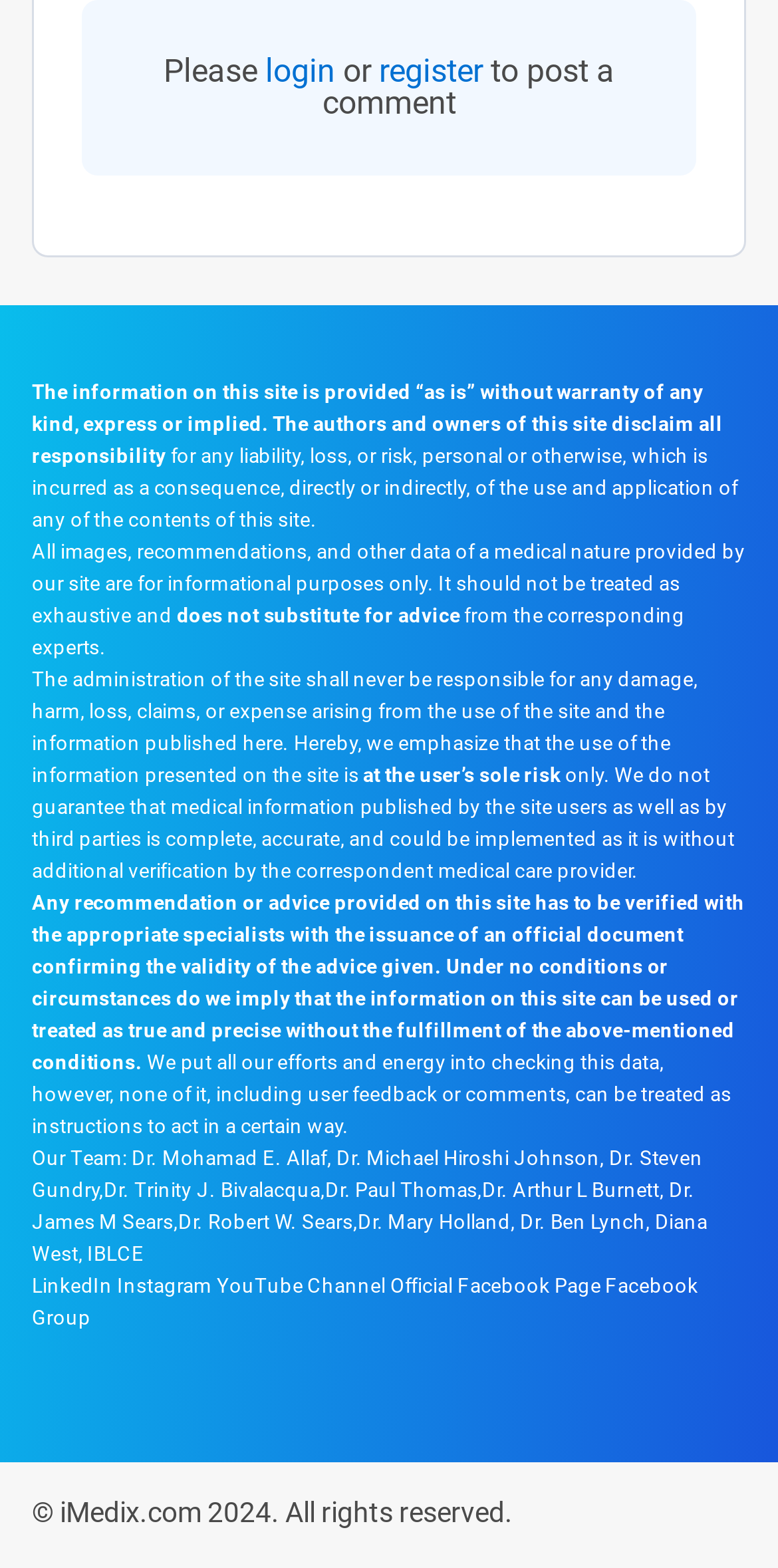Answer the question in one word or a short phrase:
How can users verify the medical information on the website?

Consult with a medical care provider